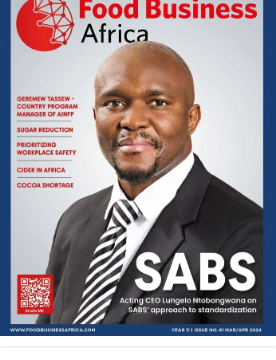Use a single word or phrase to answer this question: 
What is the purpose of the QR code?

Offering further engagement or resources